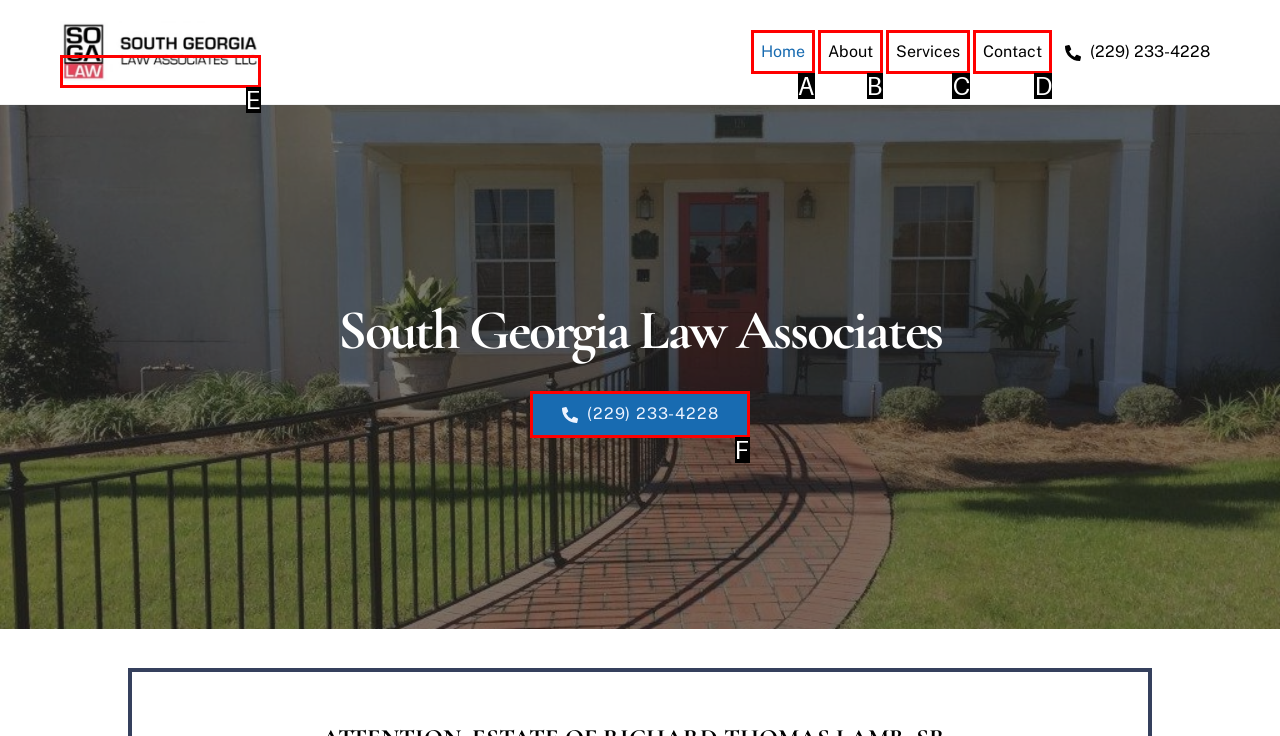Identify the bounding box that corresponds to: title="South Georgia Law Associates"
Respond with the letter of the correct option from the provided choices.

E